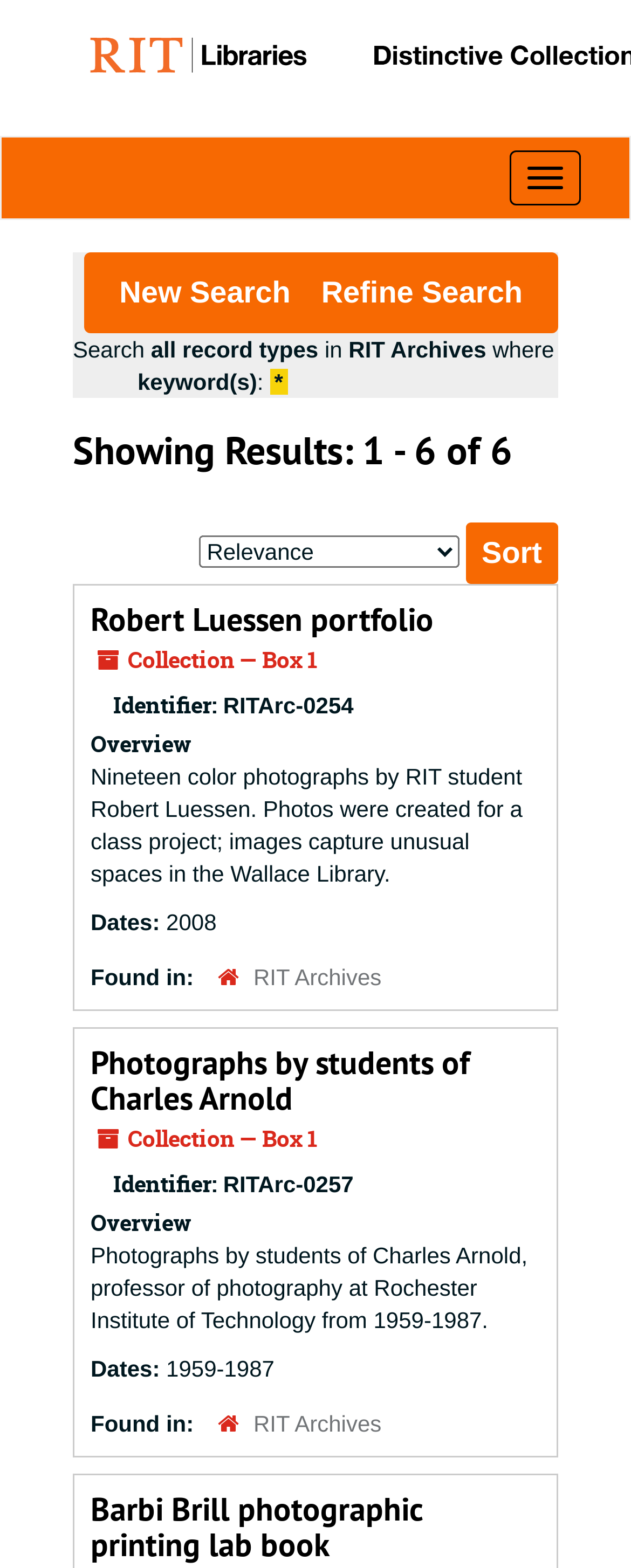Determine the bounding box coordinates of the element that should be clicked to execute the following command: "Sort results".

[0.738, 0.334, 0.885, 0.373]